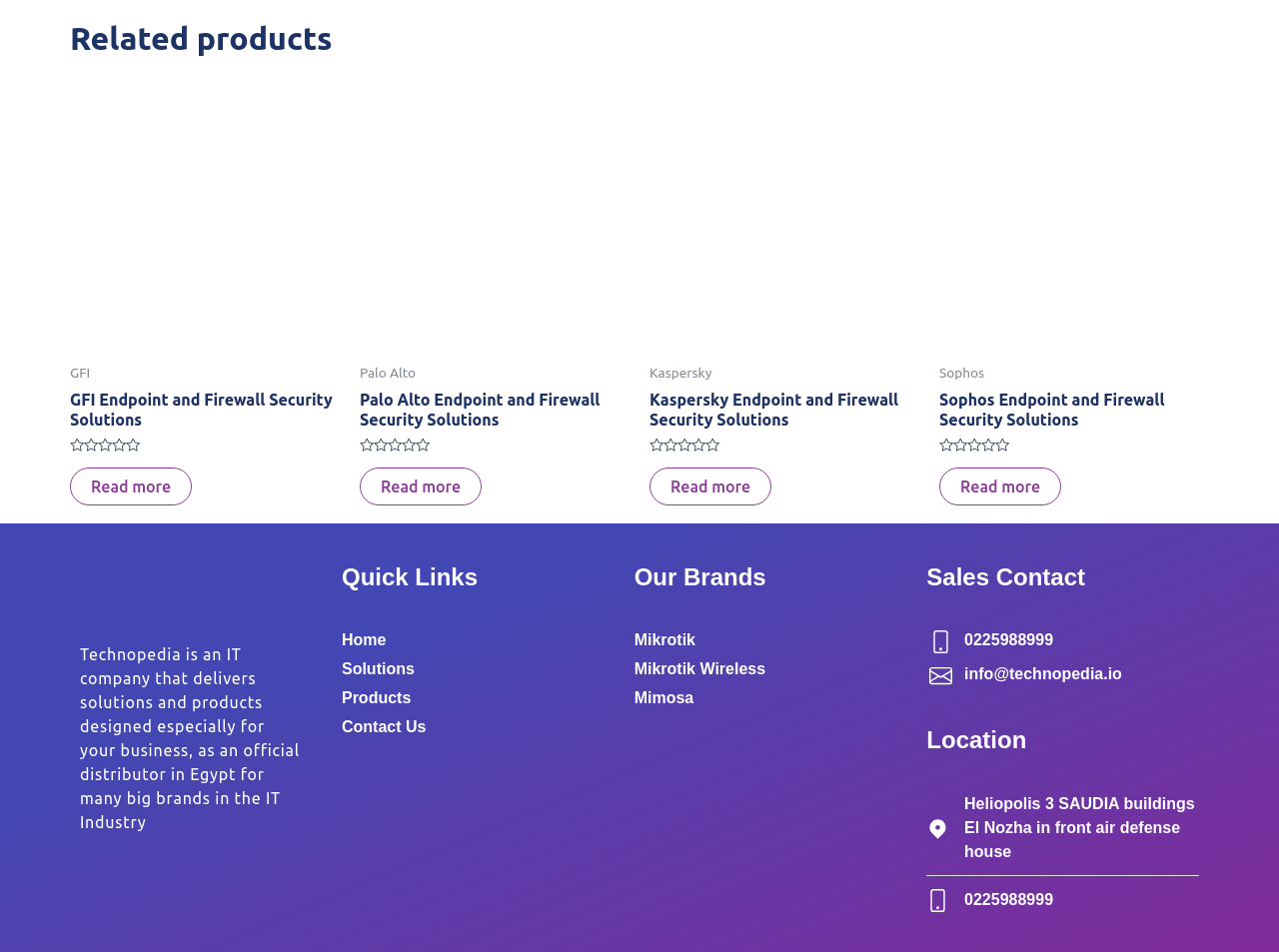Respond to the question below with a concise word or phrase:
What is the phone number for sales contact?

0225988999